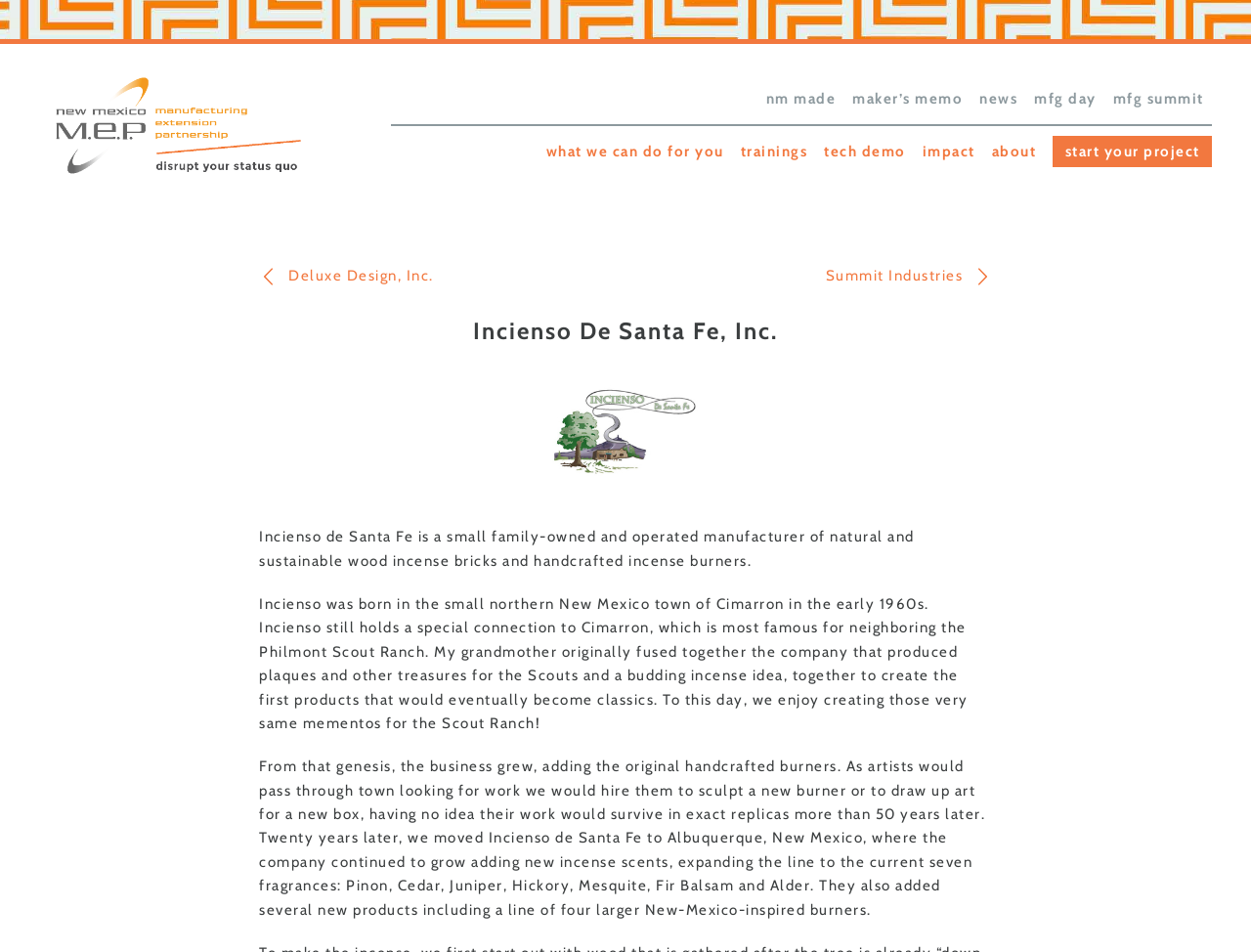Examine the image carefully and respond to the question with a detailed answer: 
Where was the company originally founded?

I found the answer by reading the text on the webpage. The StaticText element at [0.207, 0.625, 0.774, 0.769] mentions that the company was born in the small northern New Mexico town of Cimarron in the early 1960s.